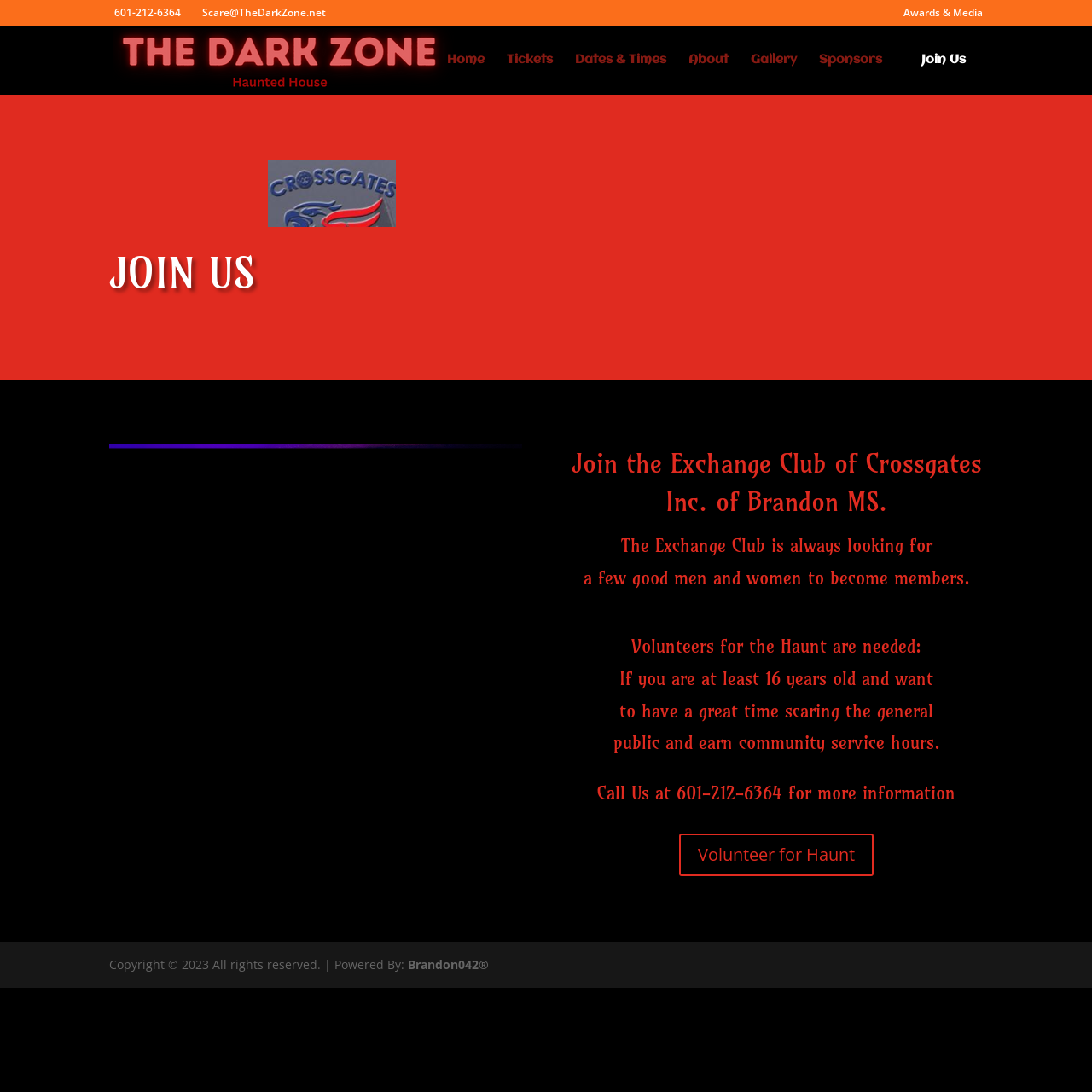What is the name of the company that powered the website?
Please provide a single word or phrase based on the screenshot.

Brandon042